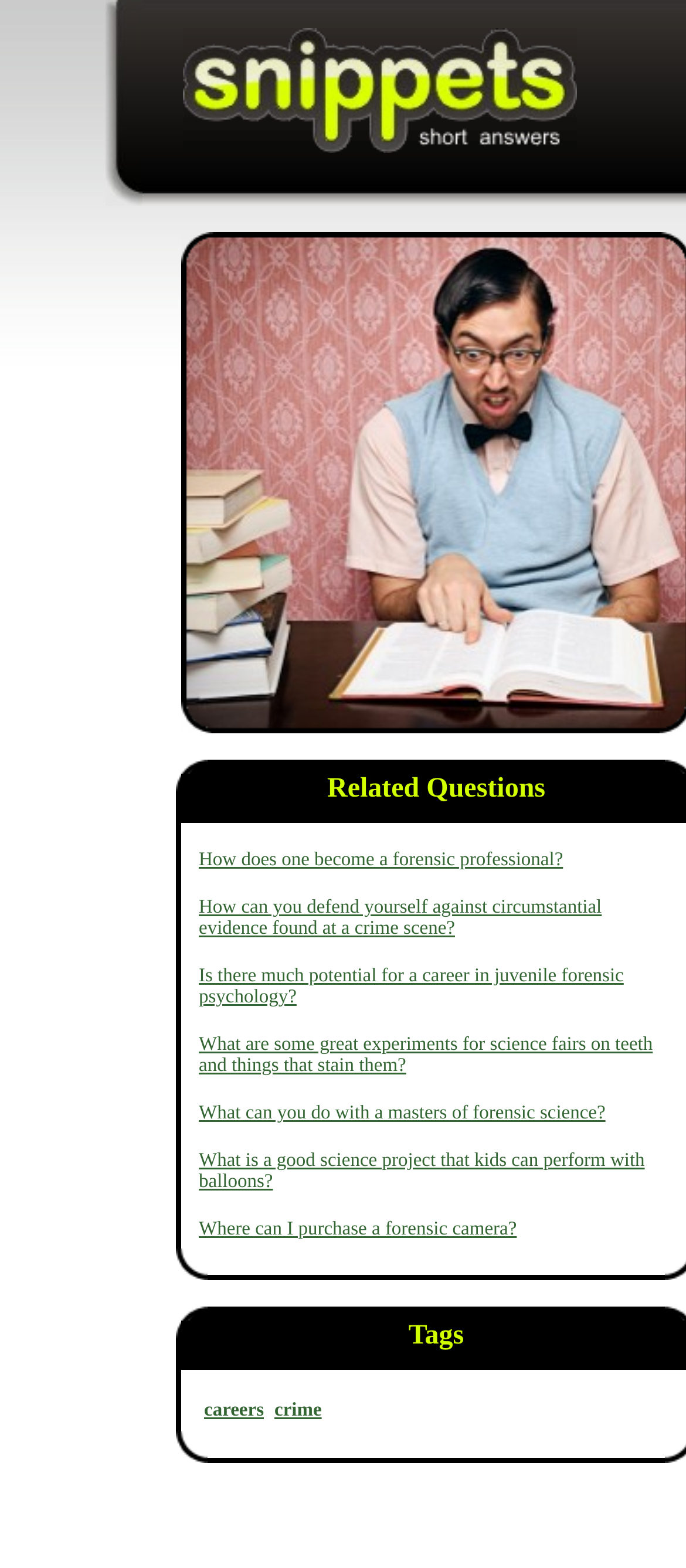Give a concise answer of one word or phrase to the question: 
How many columns are in the table?

2